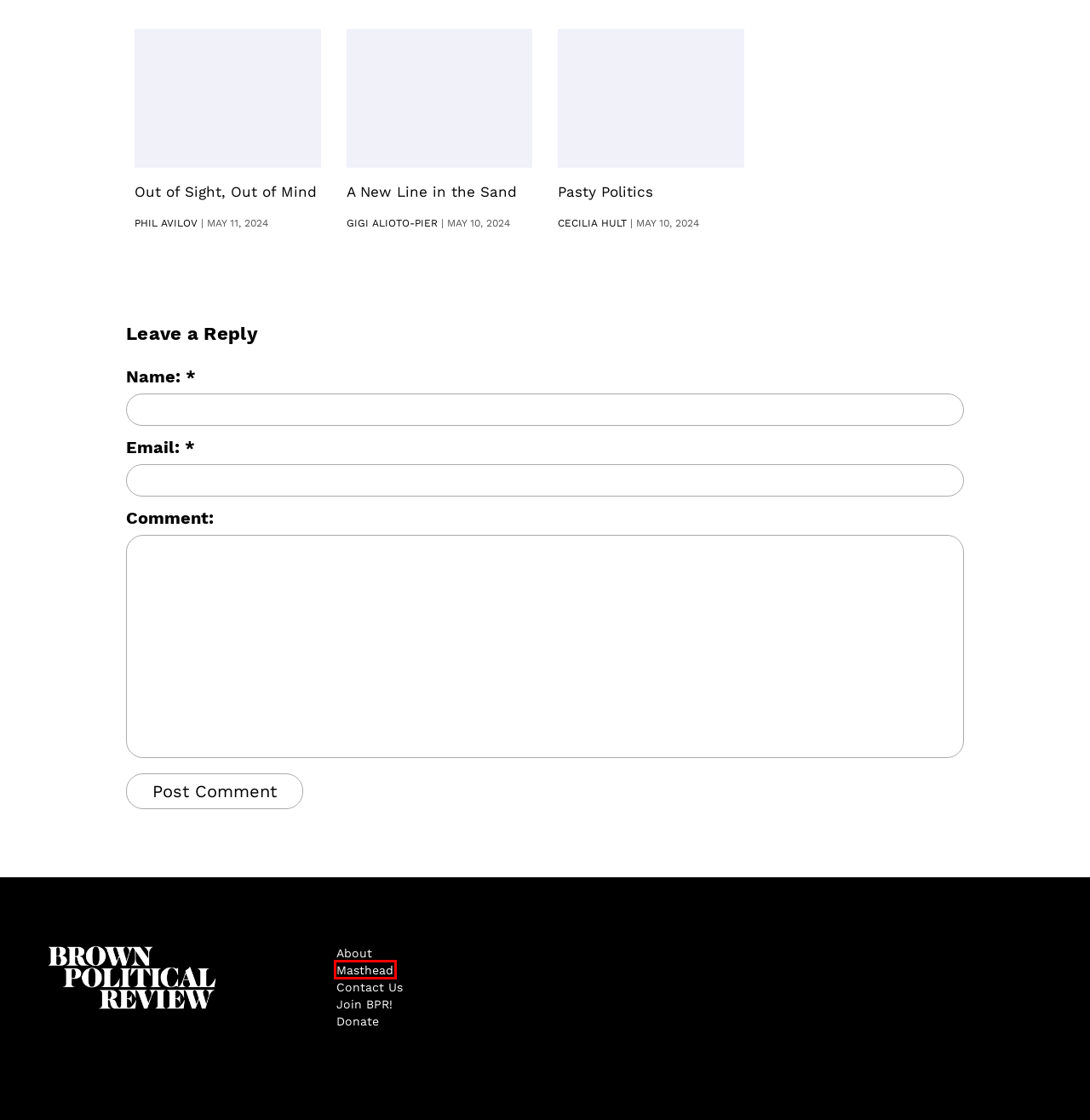Look at the given screenshot of a webpage with a red rectangle bounding box around a UI element. Pick the description that best matches the new webpage after clicking the element highlighted. The descriptions are:
A. A New Line in the Sand - Brown Political Review
B. Gigi Alioto-Pier, Author at Brown Political Review
C. Join BPR! - Brown Political Review
D. Pasty Politics - Brown Political Review
E. Cecilia Hult, Author at Brown Political Review
F. Phil Avilov, Author at Brown Political Review
G. Masthead - Brown Political Review
H. Out of Sight, Out of Mind - Brown Political Review

G